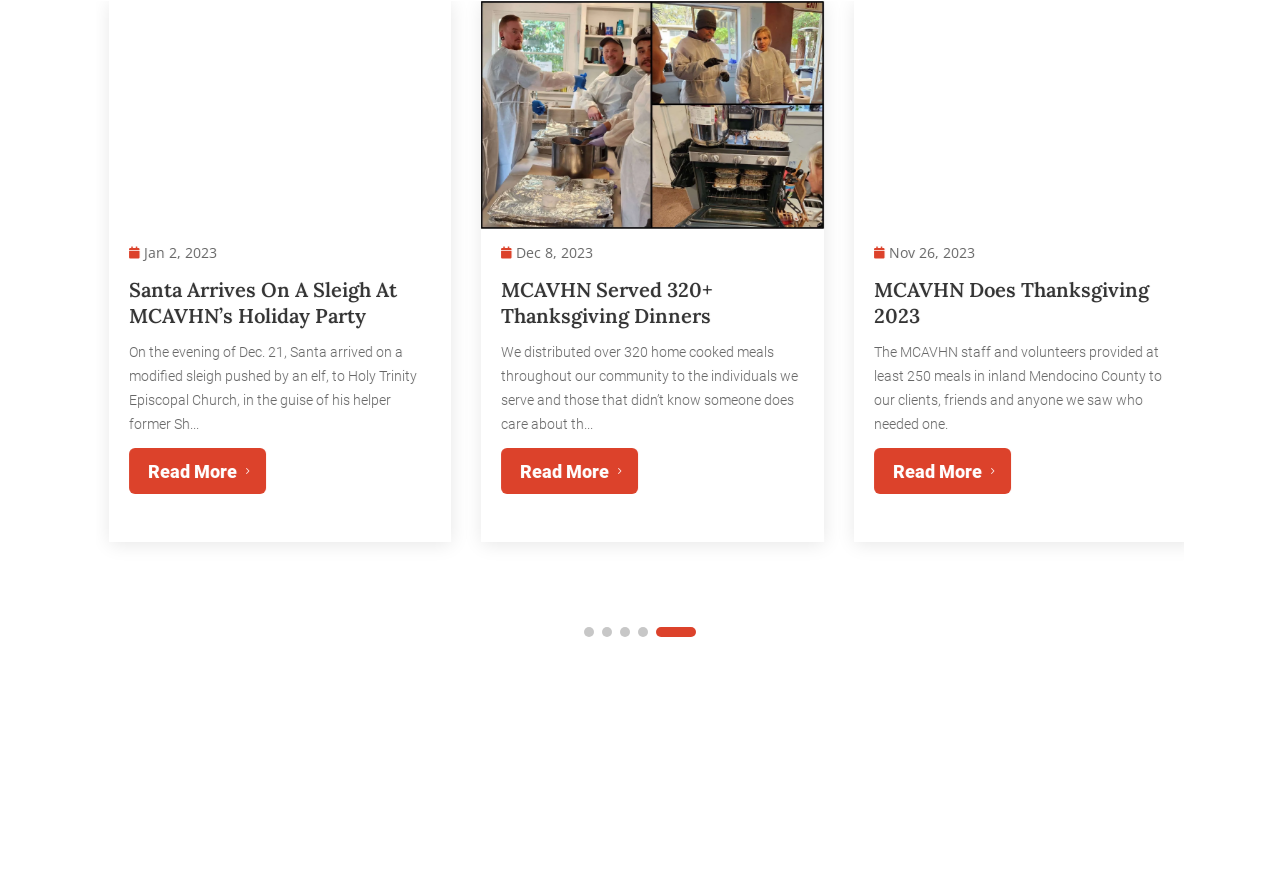Locate the bounding box coordinates of the clickable region necessary to complete the following instruction: "switch to english". Provide the coordinates in the format of four float numbers between 0 and 1, i.e., [left, top, right, bottom].

None